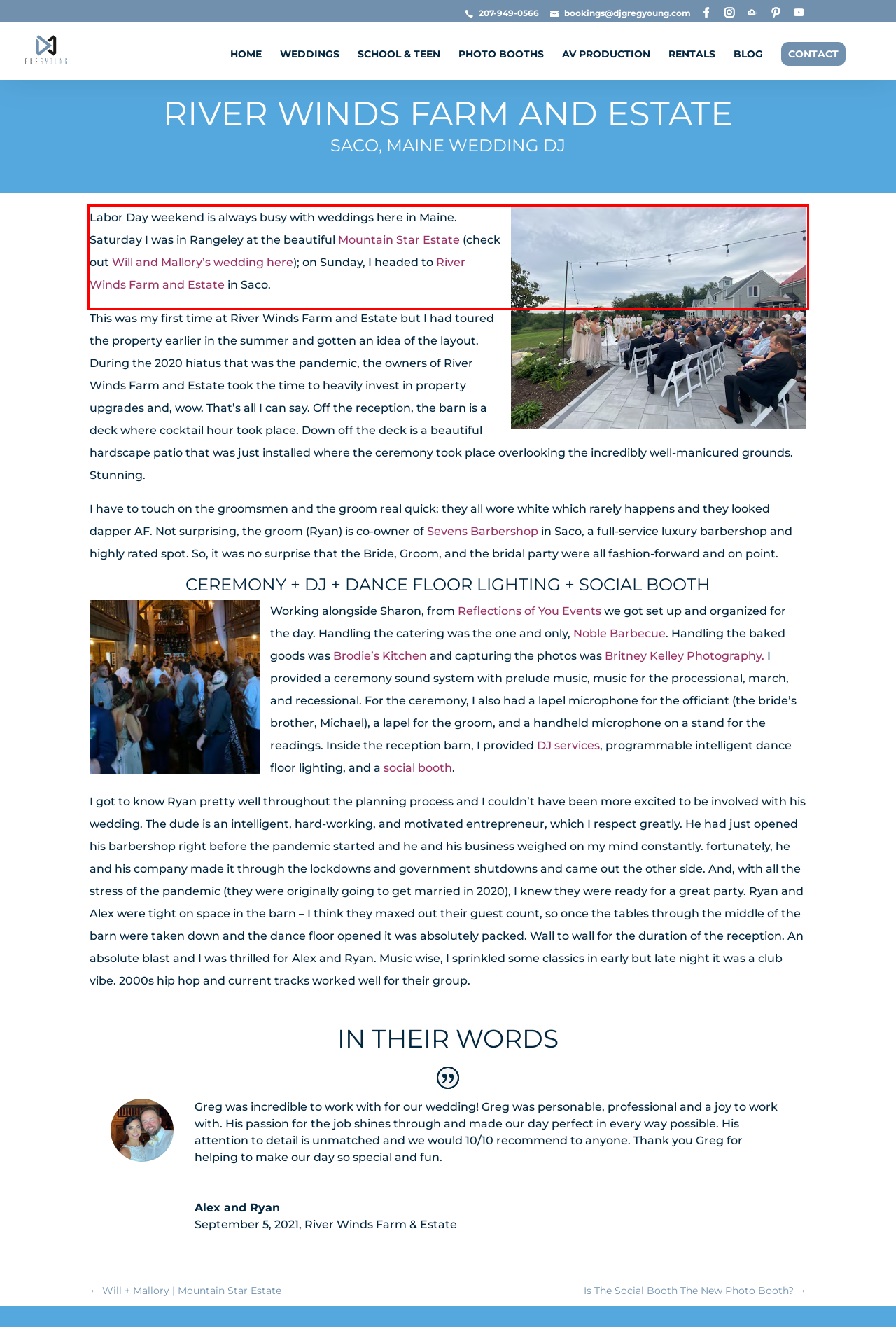In the given screenshot, locate the red bounding box and extract the text content from within it.

Labor Day weekend is always busy with weddings here in Maine. Saturday I was in Rangeley at the beautiful Mountain Star Estate (check out Will and Mallory’s wedding here); on Sunday, I headed to River Winds Farm and Estate in Saco.